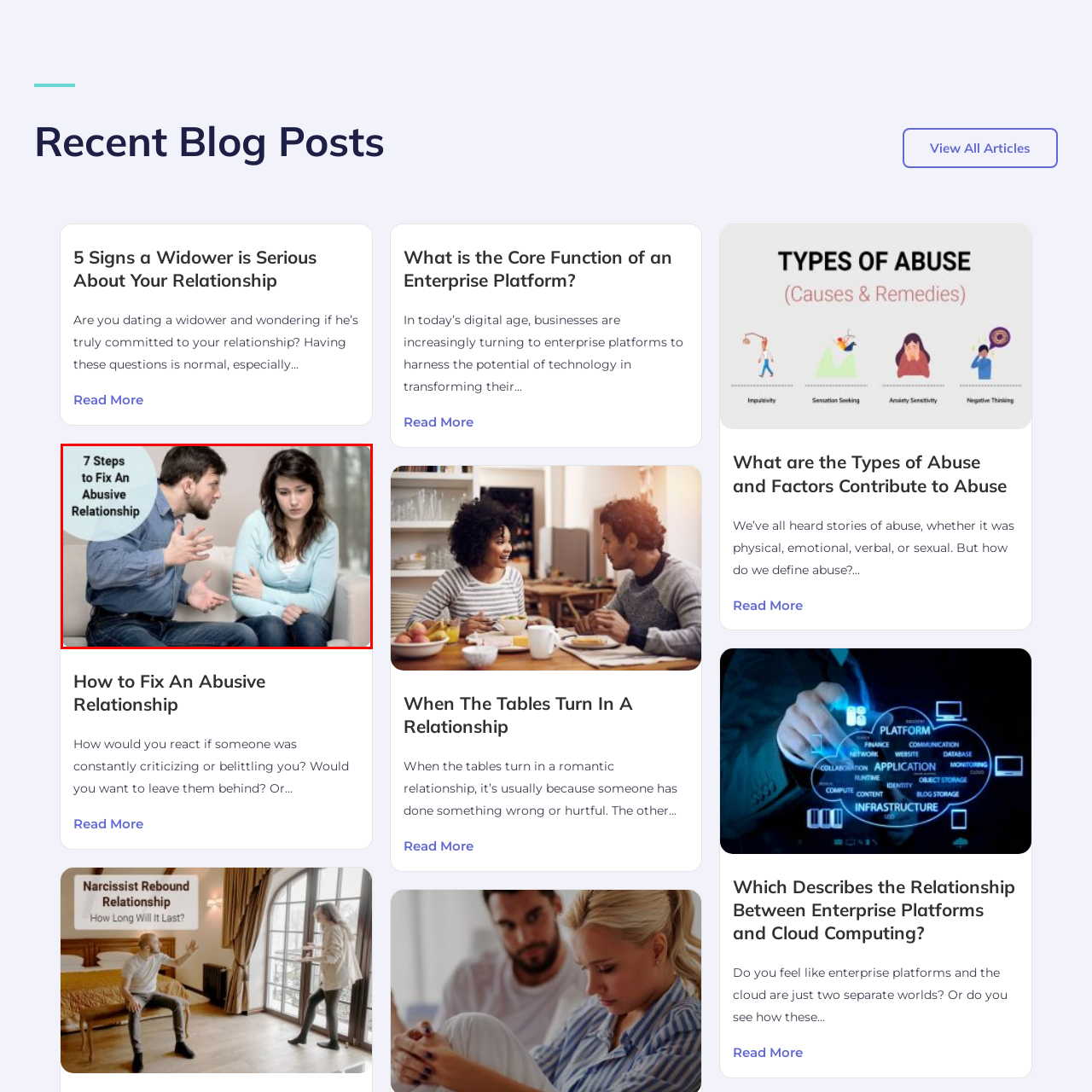Construct a detailed caption for the image enclosed in the red box.

The image features a tense moment between a couple, where one partner, a man with a serious expression, appears to be expressing frustration or anger, gesturing emphatically with his hands. The other partner, a woman, sits in a closed-off posture, looking distressed and emotionally withdrawn. The background is neutral, minimizing distractions and focusing attention on the emotional interaction. Overlaying the image, in a soft blue circle, is the text "7 Steps to Fix An Abusive Relationship," indicating that the content is related to addressing and improving challenging dynamics within a relationship. This visual representation captures the gravity of interpersonal struggles, serving as an impactful introduction to an article on navigating and resolving abusive situations in relationships.